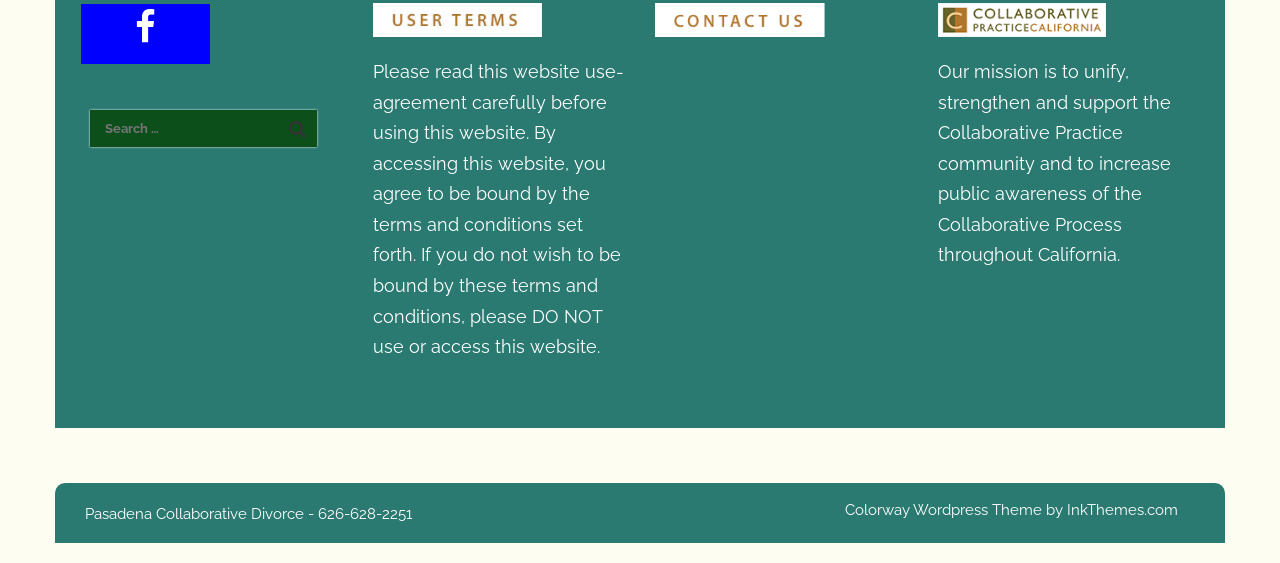What is the purpose of this website?
Answer the question with a thorough and detailed explanation.

Based on the static text elements, it appears that the website is dedicated to unifying, strengthening, and supporting the Collaborative Practice community and increasing public awareness of the Collaborative Process throughout California.